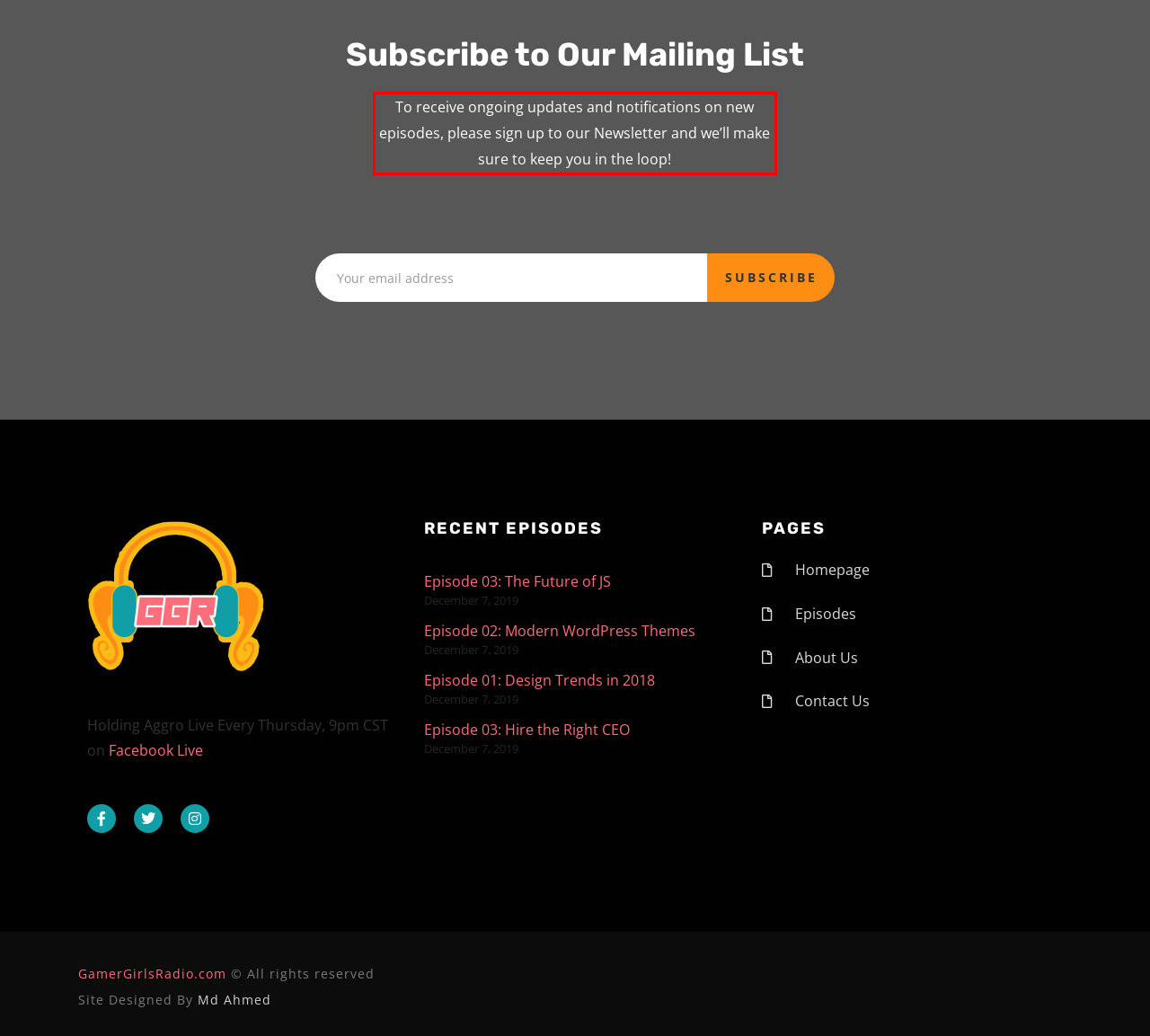Review the webpage screenshot provided, and perform OCR to extract the text from the red bounding box.

To receive ongoing updates and notifications on new episodes, please sign up to our Newsletter and we’ll make sure to keep you in the loop!